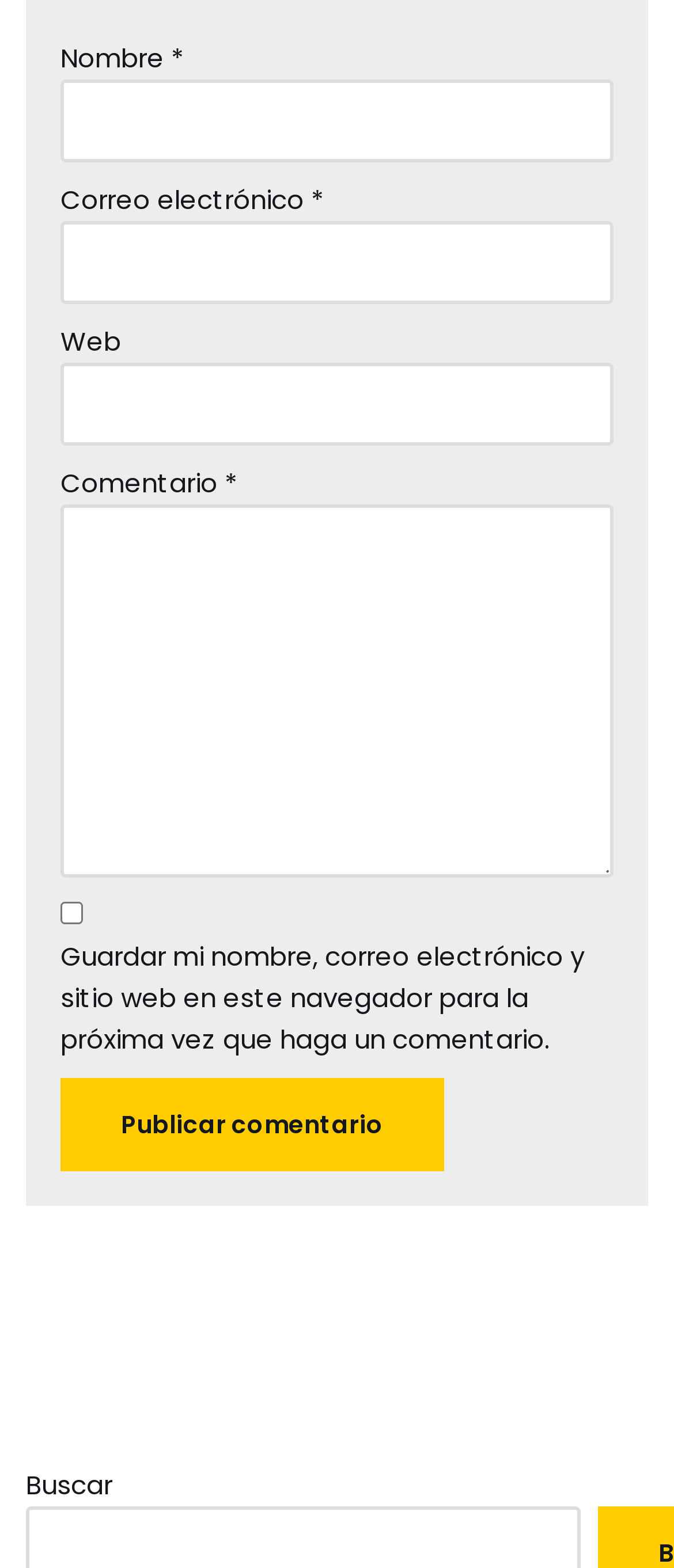Answer briefly with one word or phrase:
How many required fields are there in the form?

3